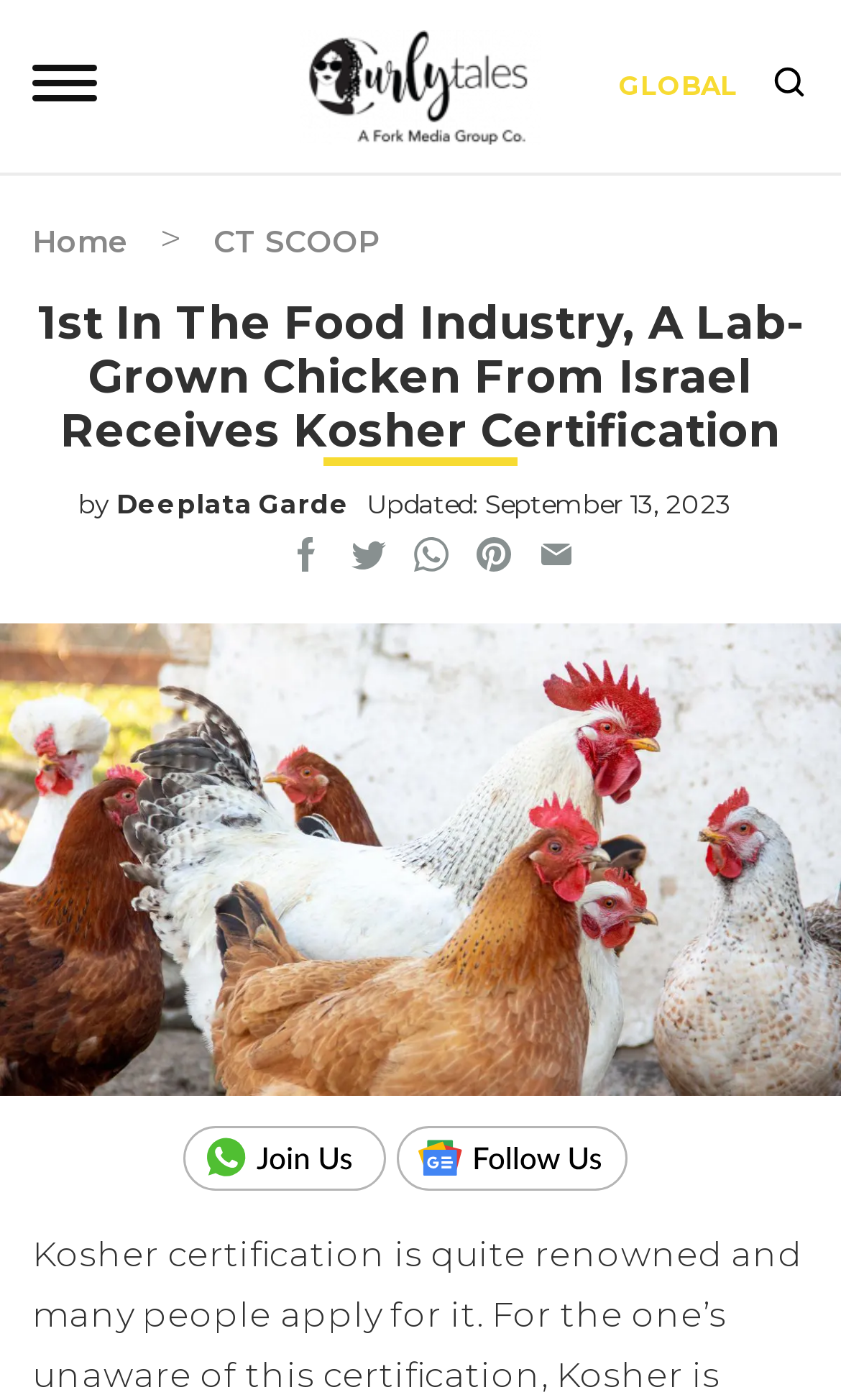Find the bounding box coordinates corresponding to the UI element with the description: "CT SCOOP". The coordinates should be formatted as [left, top, right, bottom], with values as floats between 0 and 1.

[0.254, 0.159, 0.451, 0.186]